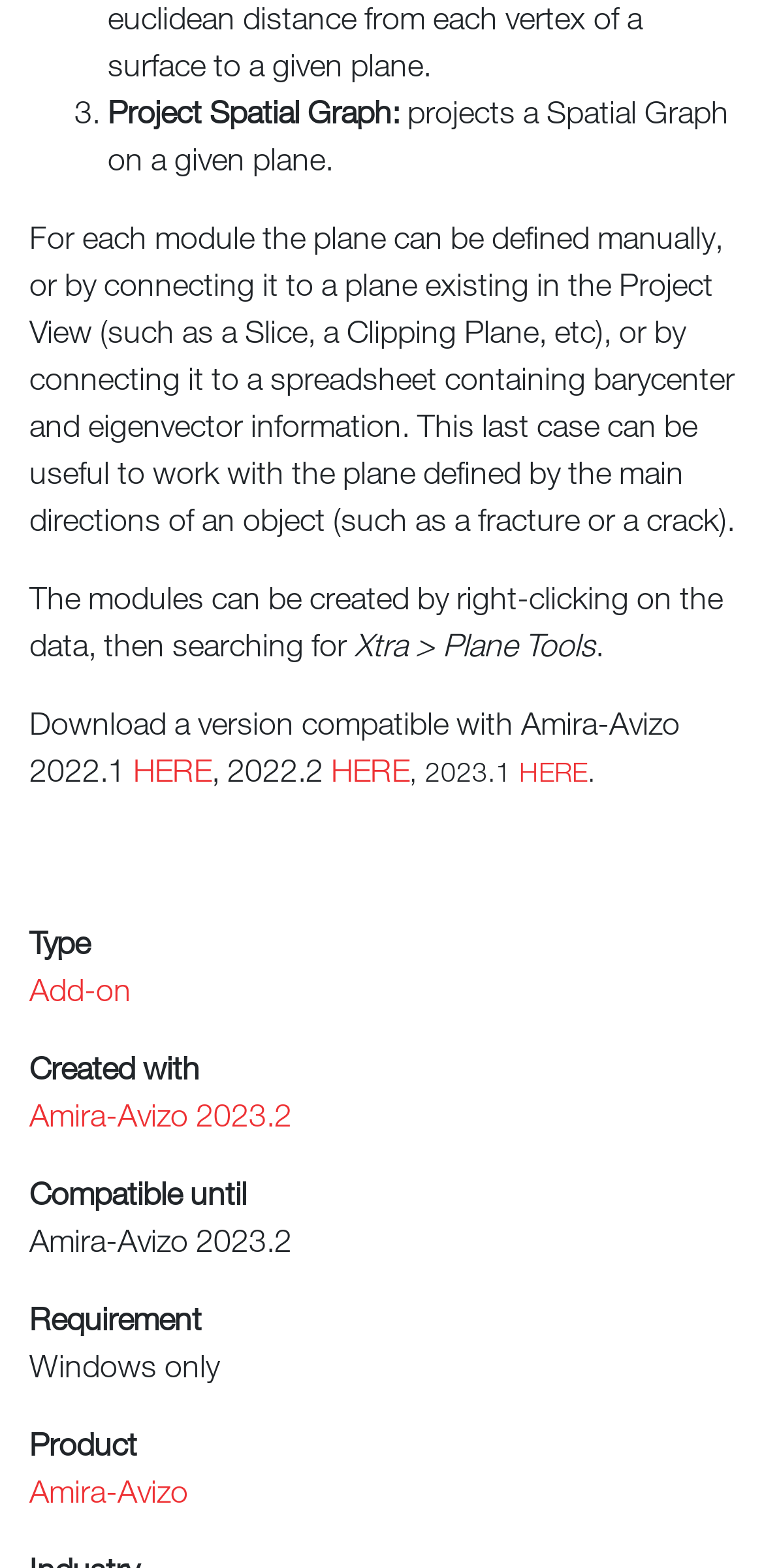Using the webpage screenshot, locate the HTML element that fits the following description and provide its bounding box: "Amira-Avizo".

[0.038, 0.621, 0.246, 0.644]